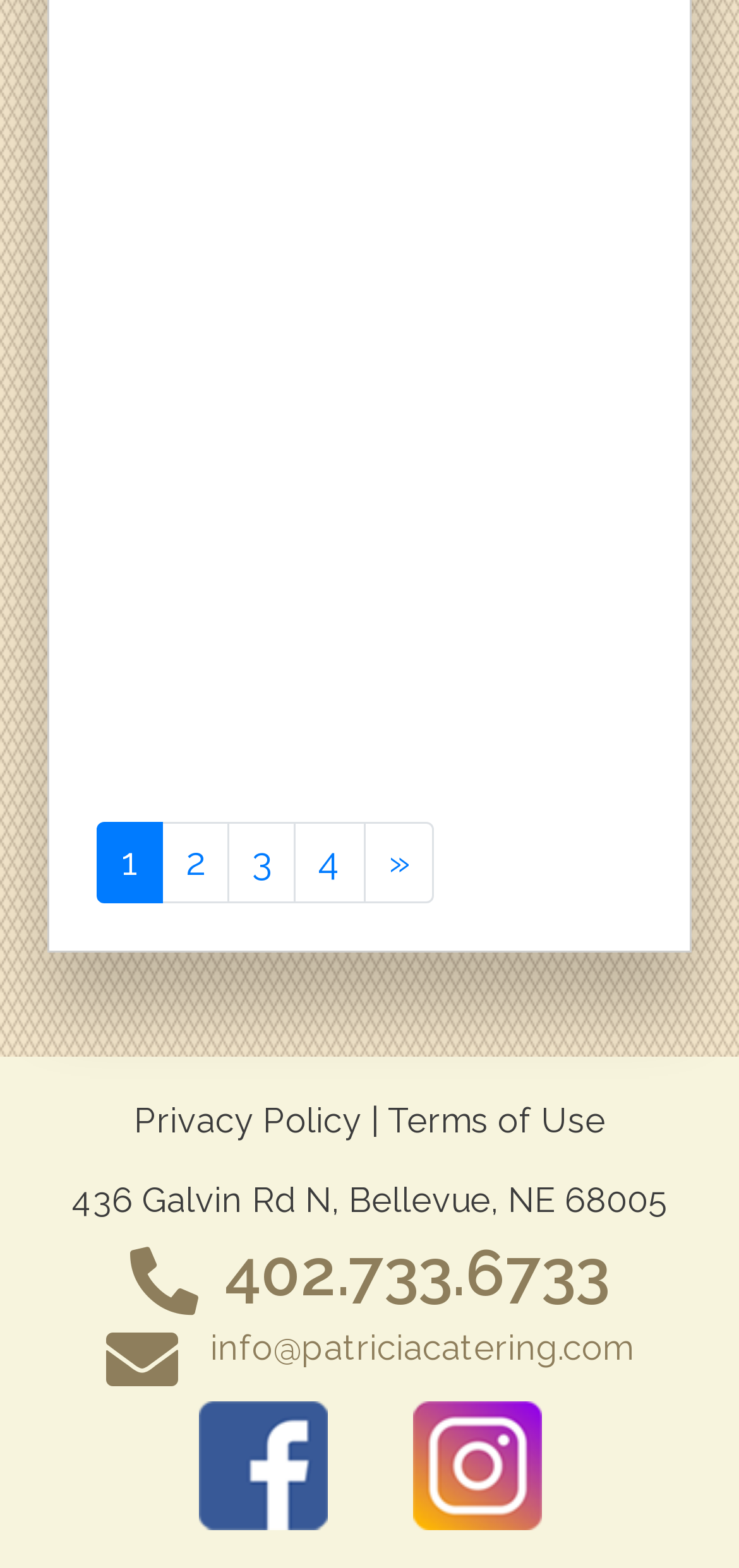What is the address of Patricia Catering?
Refer to the image and provide a detailed answer to the question.

I found the address by looking at the static text element with the bounding box coordinates [0.097, 0.752, 0.903, 0.778] which contains the address information.